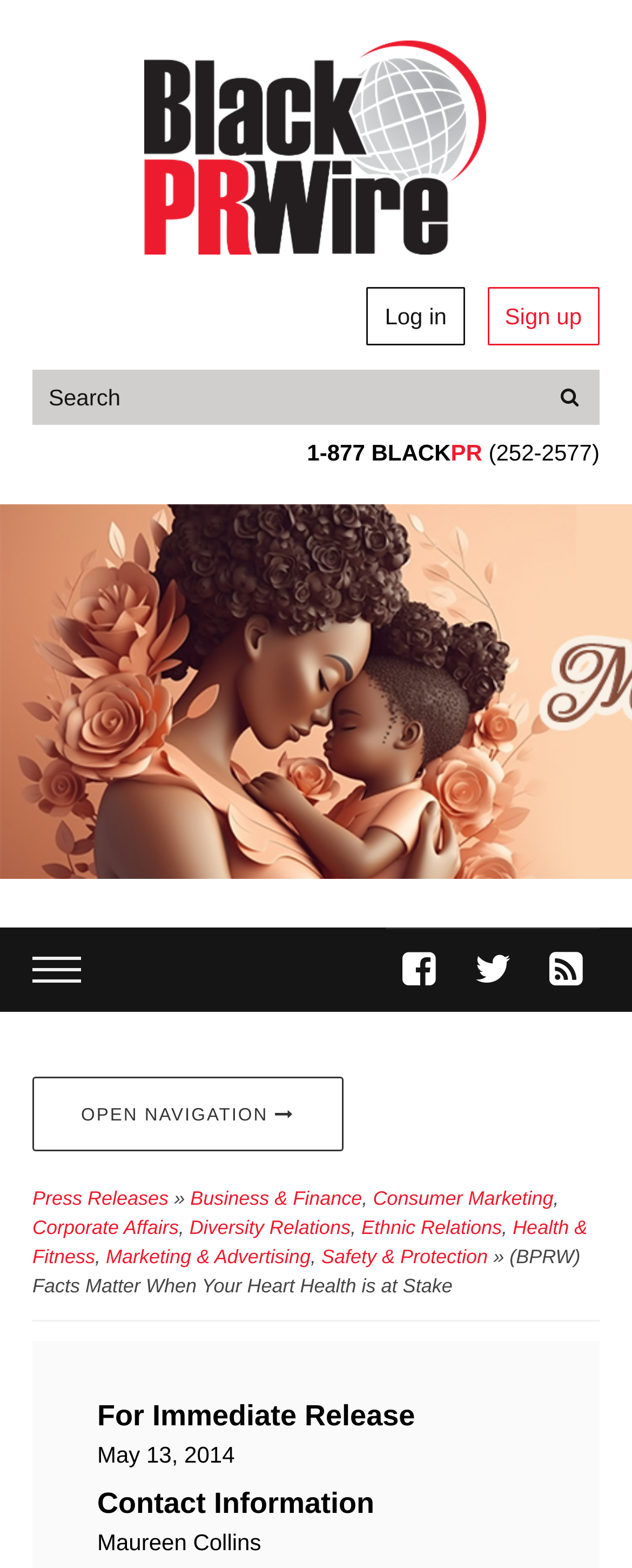Reply to the question with a single word or phrase:
What is the date of the press release?

May 13, 2014